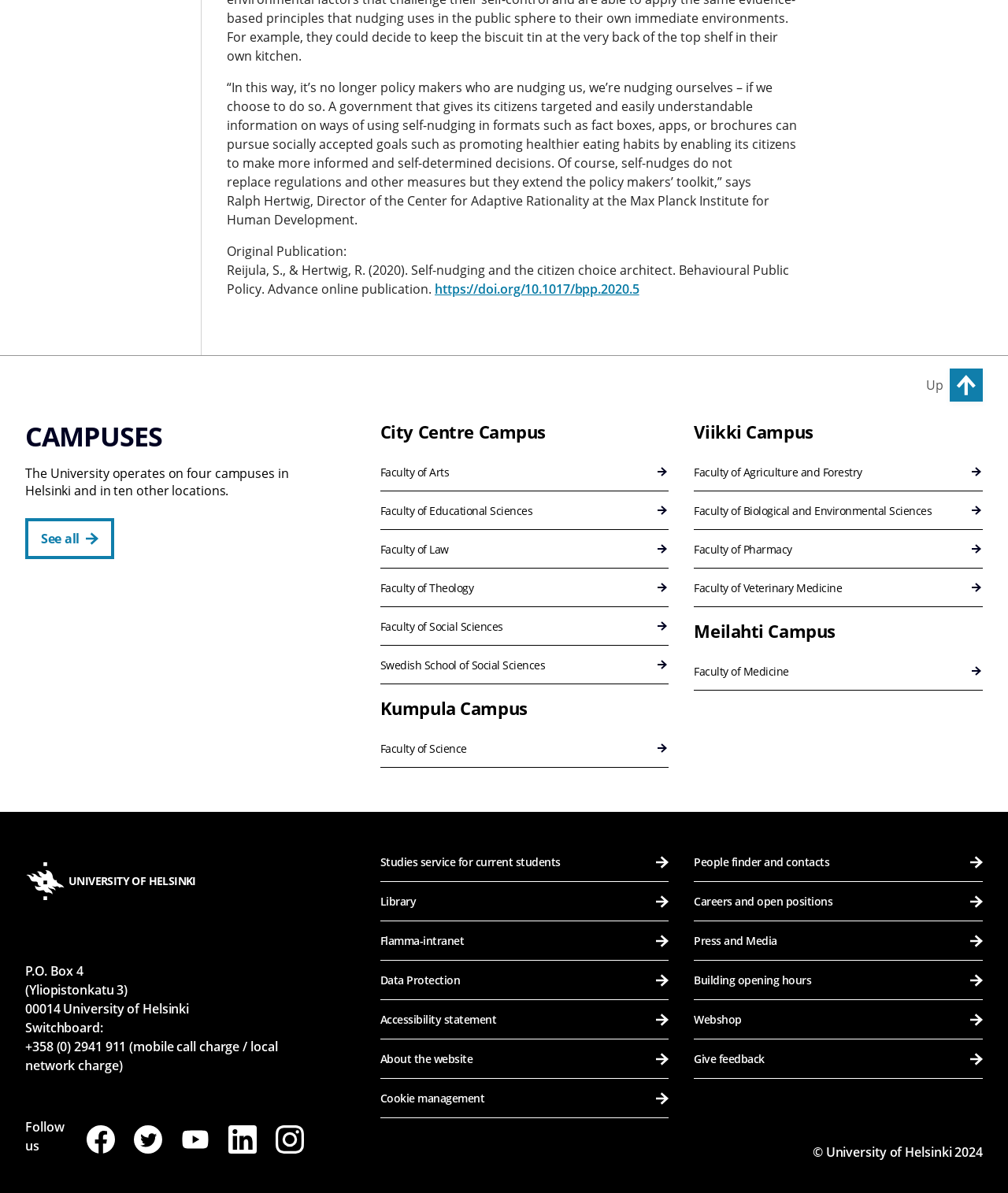Utilize the details in the image to give a detailed response to the question: How many campuses does the university operate on?

I found the answer by reading the text 'The University operates on four campuses in Helsinki and in ten other locations.' which is located under the 'CAMPUSES' heading.